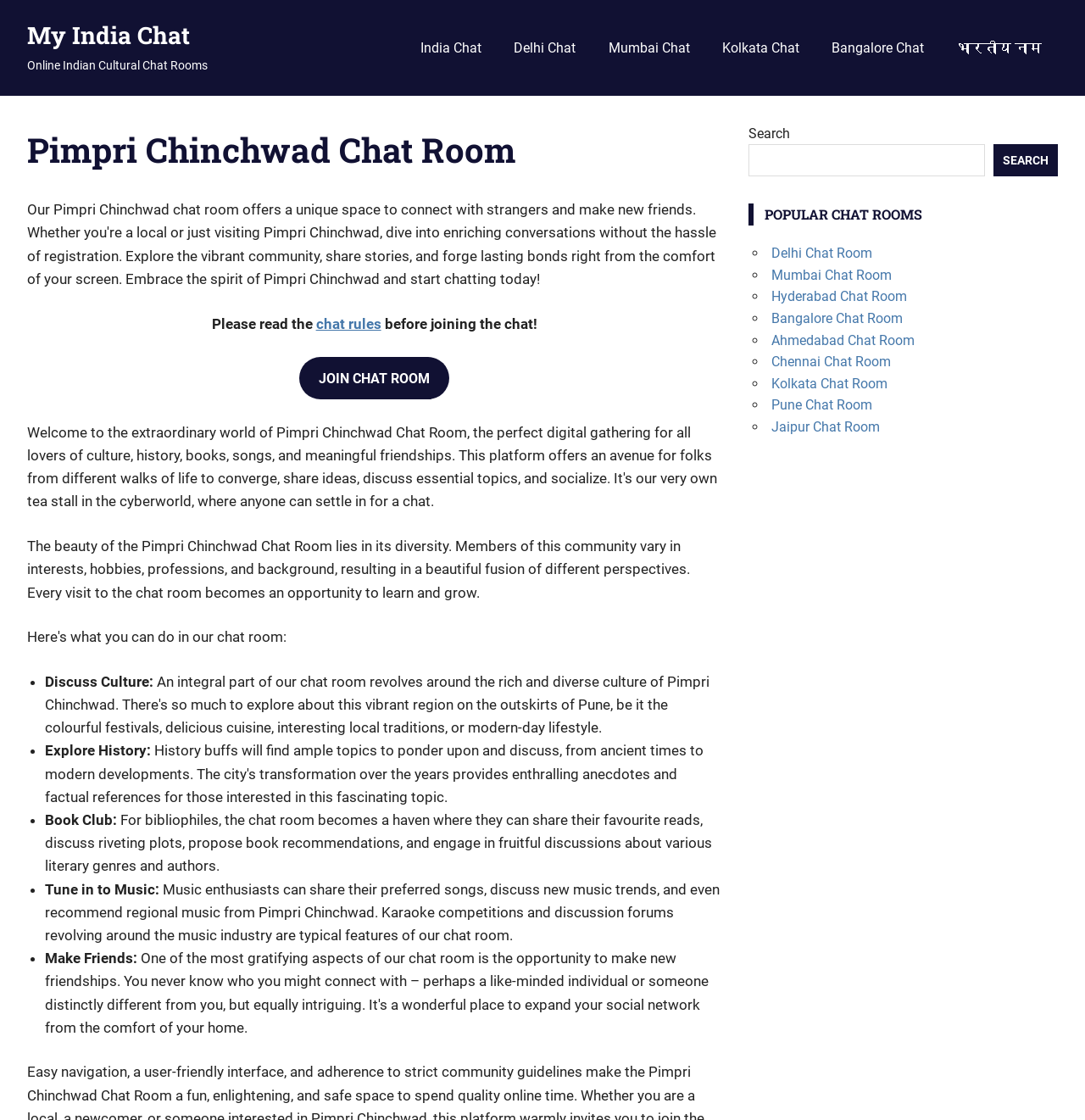Pinpoint the bounding box coordinates of the element to be clicked to execute the instruction: "Explore the Mumbai Chat".

[0.546, 0.024, 0.651, 0.061]